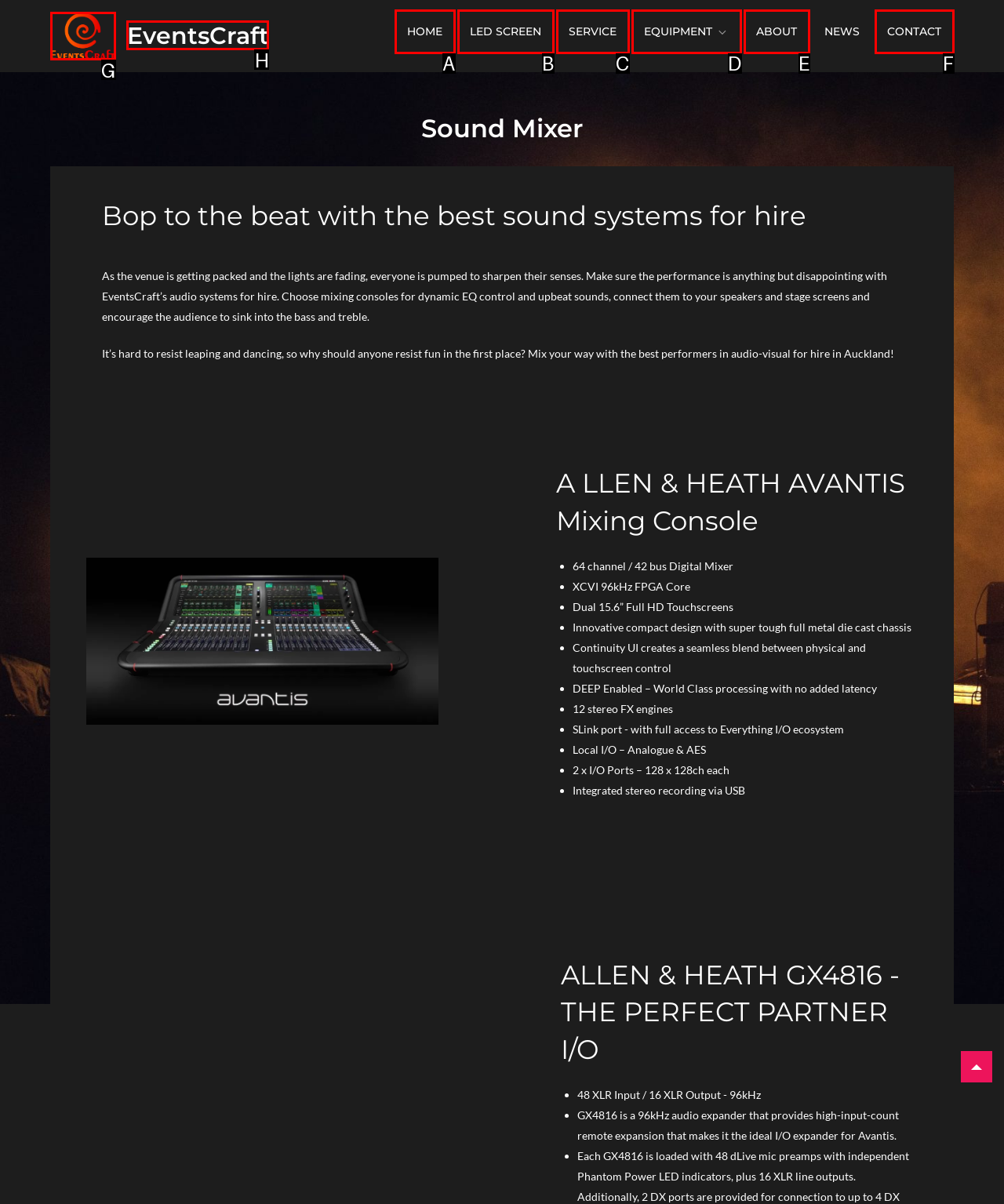Identify the HTML element that should be clicked to accomplish the task: Click on the 'EventsCraft' logo
Provide the option's letter from the given choices.

G